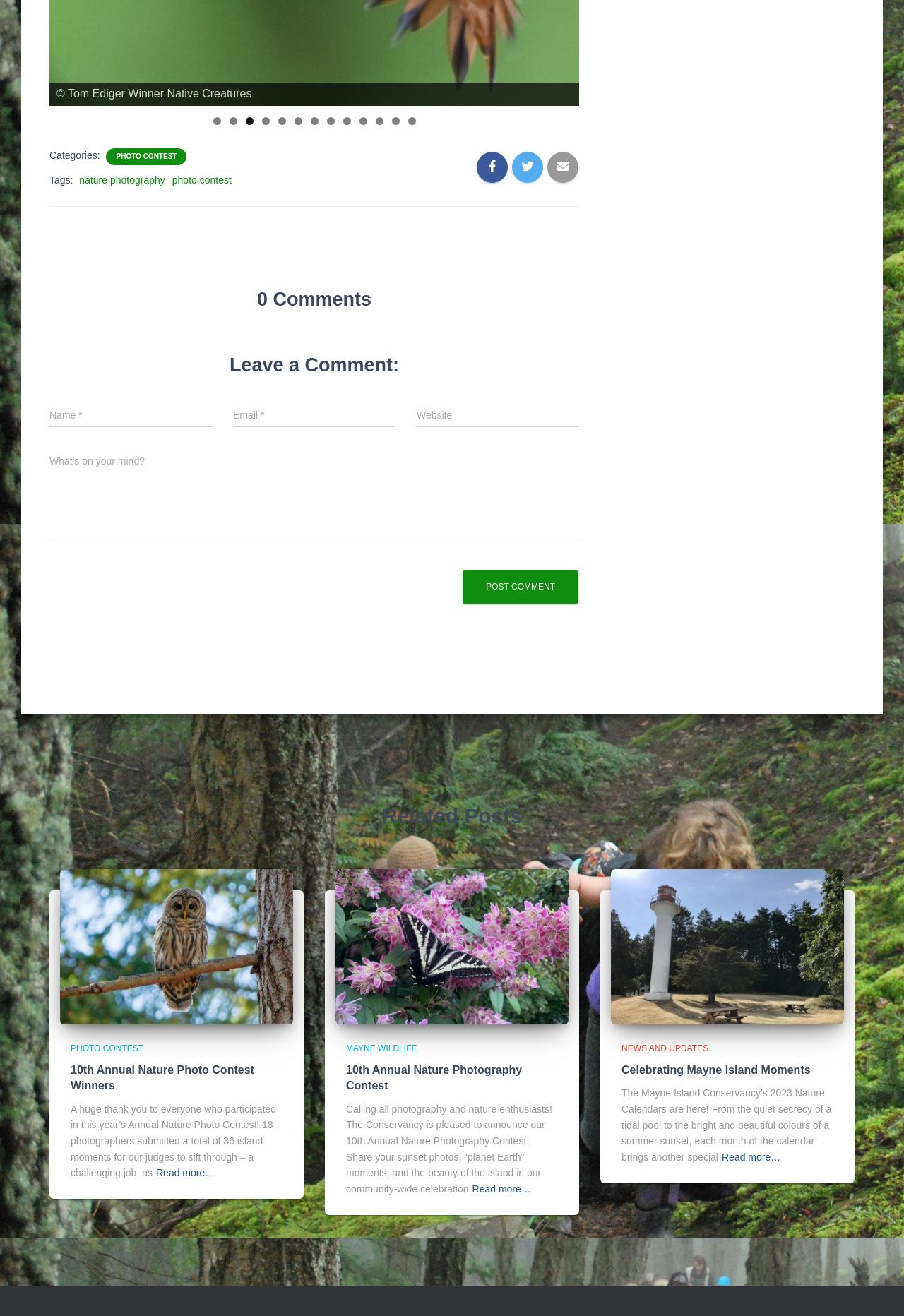How many slides are there?
Using the image, give a concise answer in the form of a single word or short phrase.

13